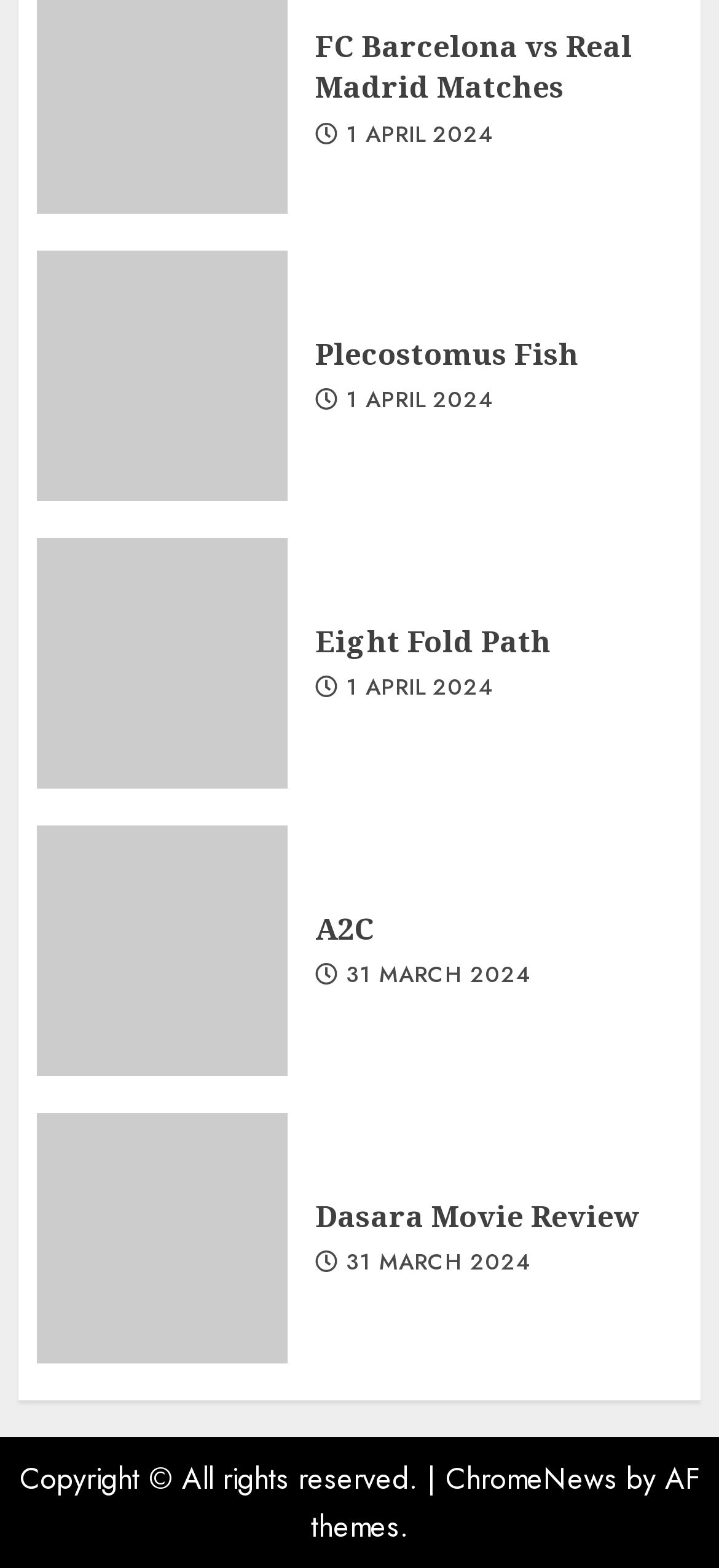From the webpage screenshot, identify the region described by 31 March 2024. Provide the bounding box coordinates as (top-left x, top-left y, bottom-right x, bottom-right y), with each value being a floating point number between 0 and 1.

[0.481, 0.614, 0.74, 0.633]